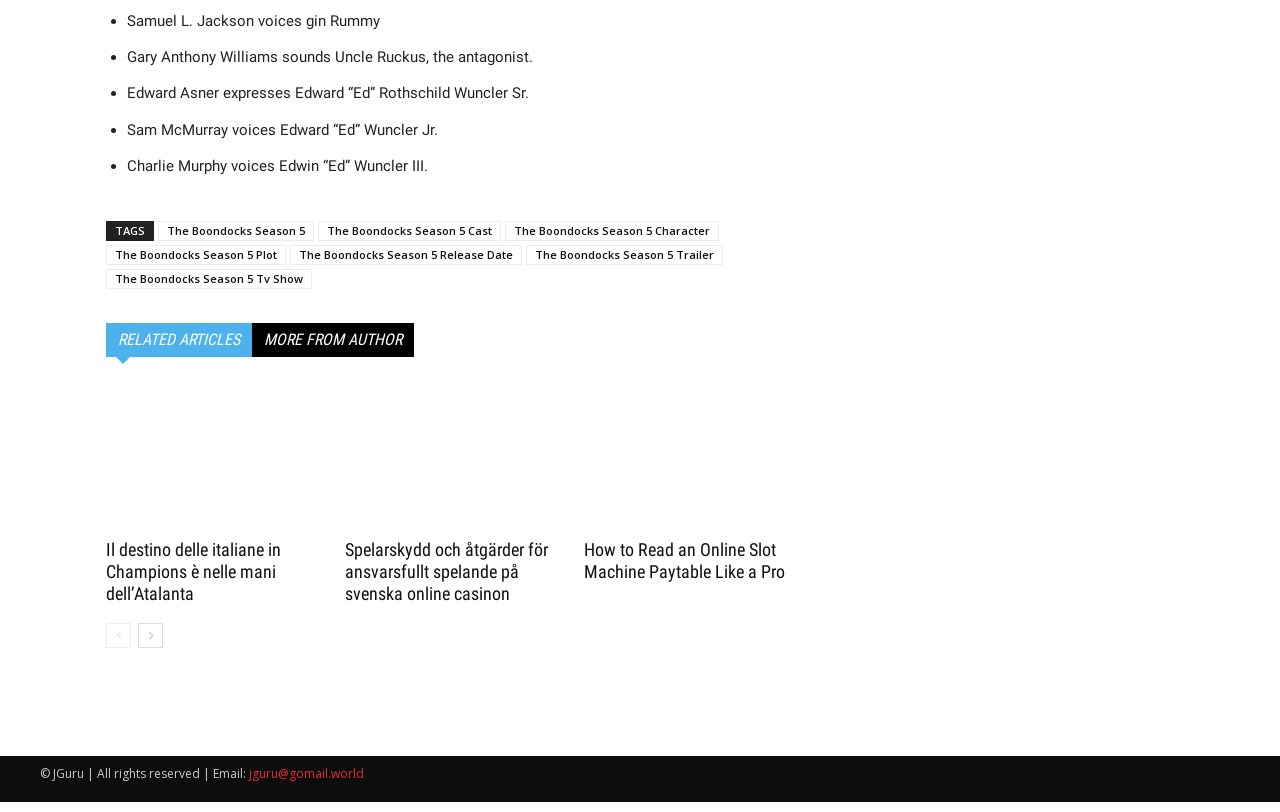Please specify the coordinates of the bounding box for the element that should be clicked to carry out this instruction: "Click on 'prev-page'". The coordinates must be four float numbers between 0 and 1, formatted as [left, top, right, bottom].

[0.083, 0.767, 0.102, 0.798]